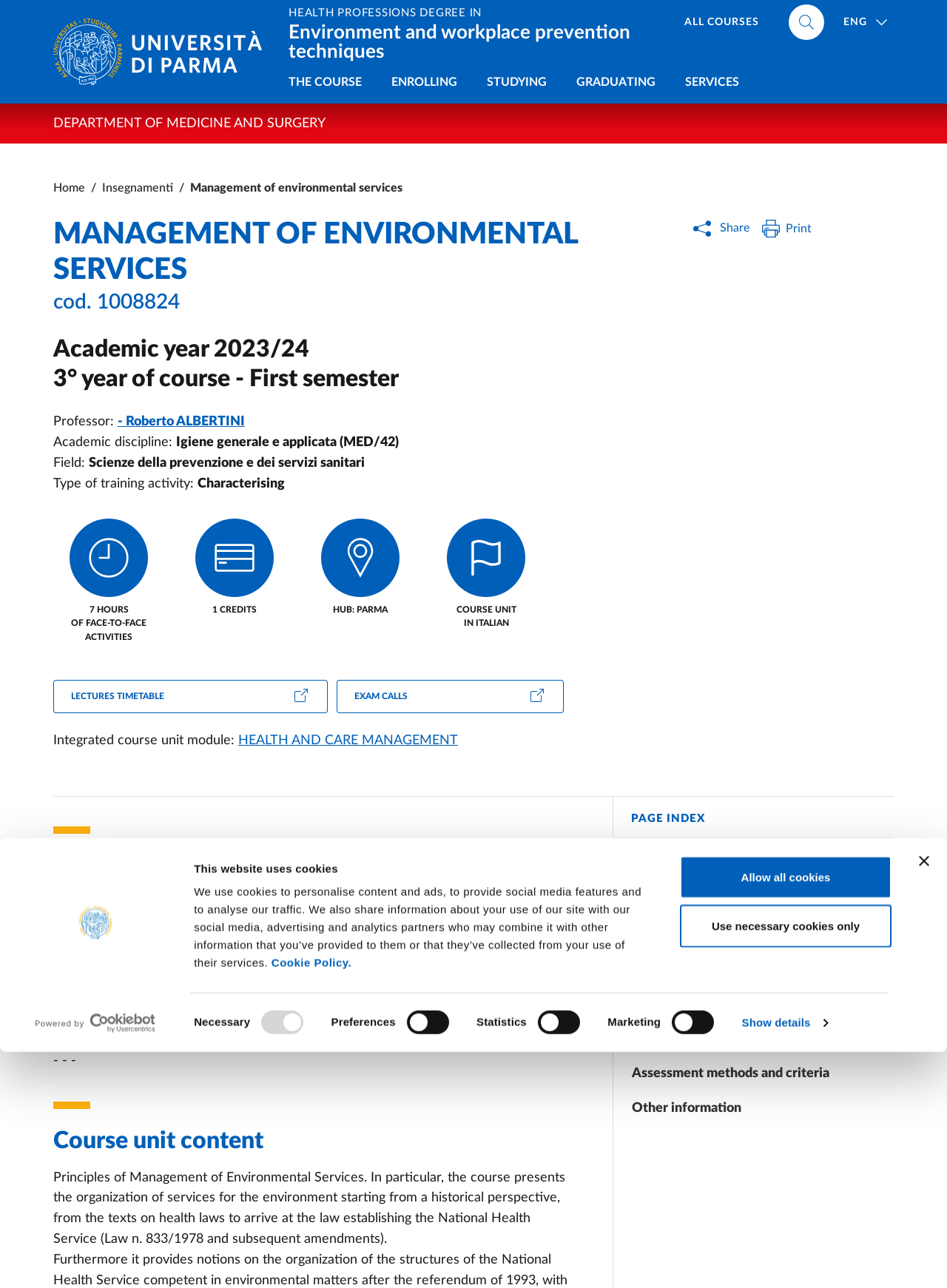Please determine the bounding box coordinates of the element to click on in order to accomplish the following task: "Learn about U bending line all automatically and suit for different radium 180 degree turn". Ensure the coordinates are four float numbers ranging from 0 to 1, i.e., [left, top, right, bottom].

None